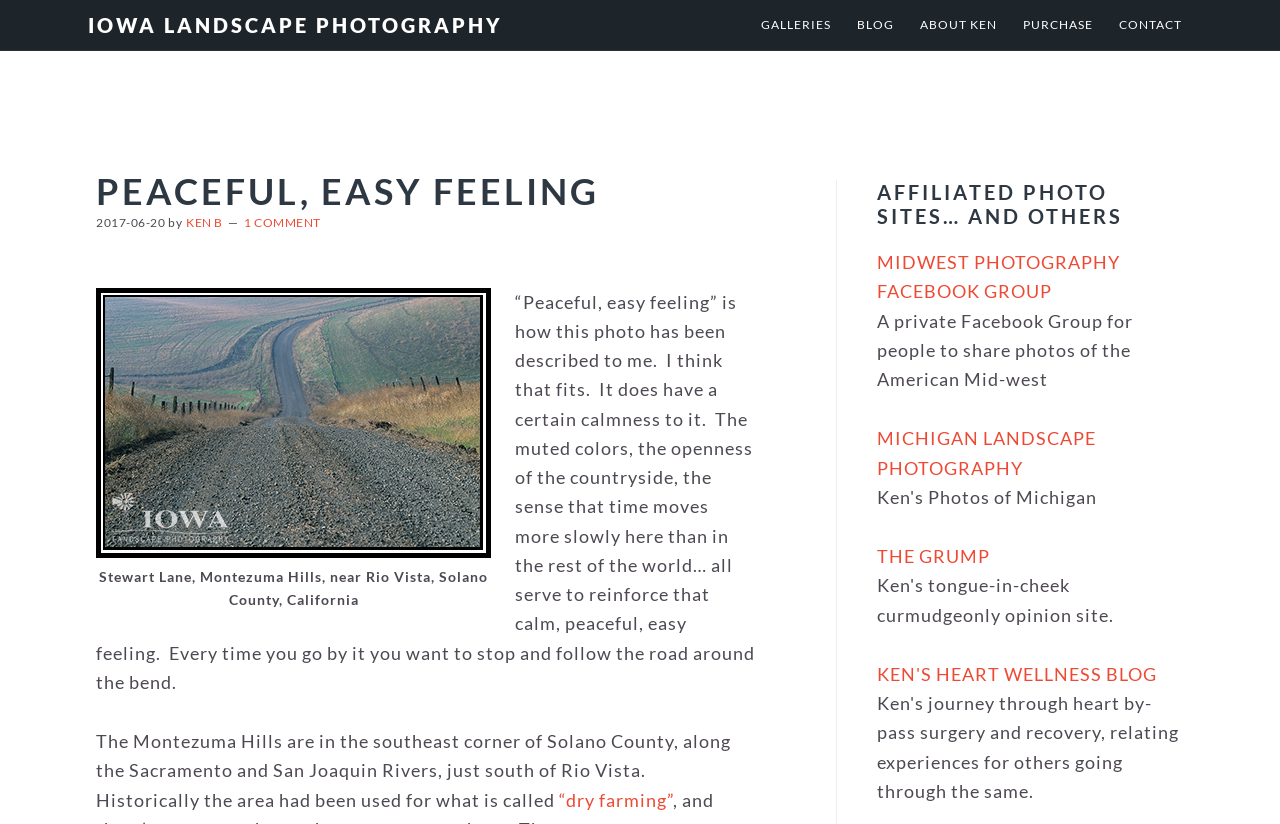What is the name of the photographer?
Please give a detailed and elaborate explanation in response to the question.

I found a link element with the text 'by KEN B' which suggests that Ken B is the photographer.